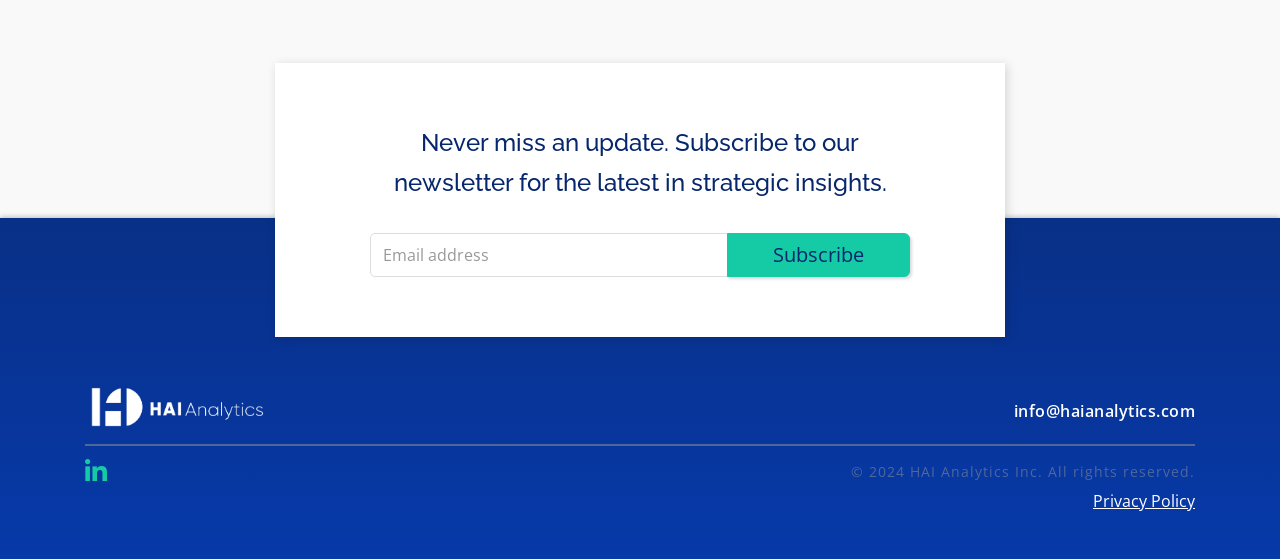Based on the element description, predict the bounding box coordinates (top-left x, top-left y, bottom-right x, bottom-right y) for the UI element in the screenshot: input value="16879a" name="freeform_form_handle_9ae3f2" value="16879a"

[0.289, 0.417, 0.435, 0.474]